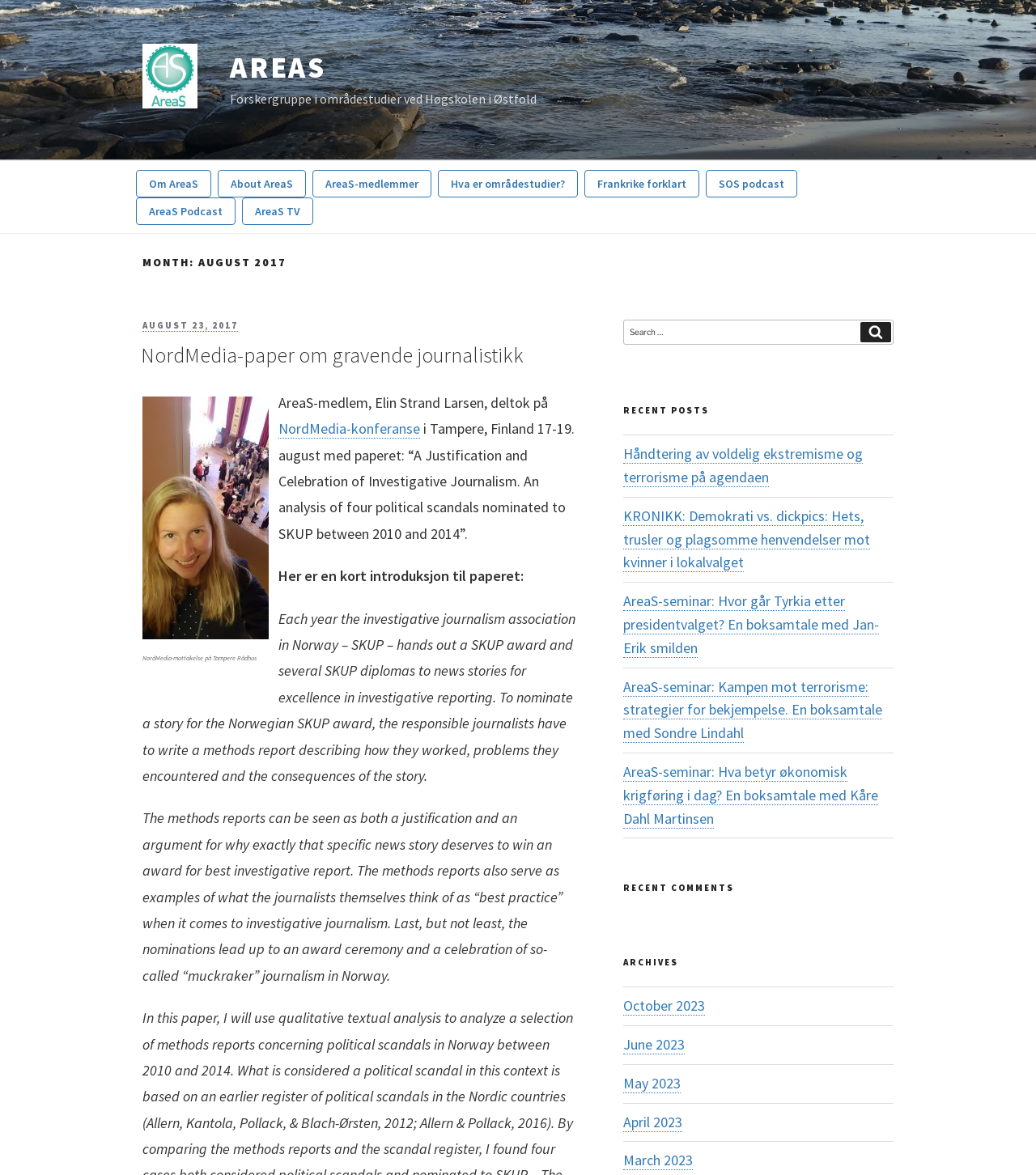Determine the bounding box coordinates for the area you should click to complete the following instruction: "Register for certification courses".

None